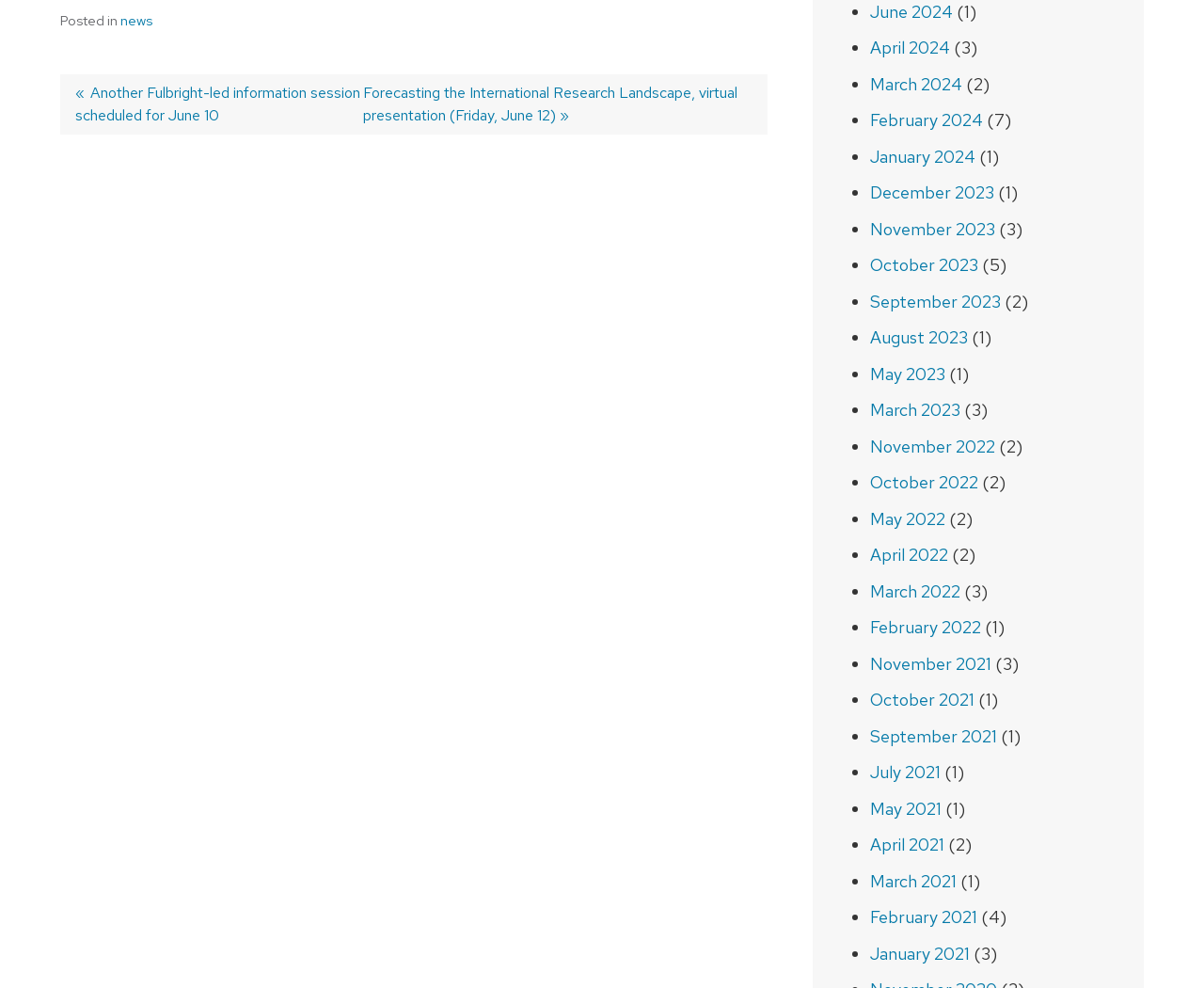Please find the bounding box for the UI element described by: "CONTACT".

None